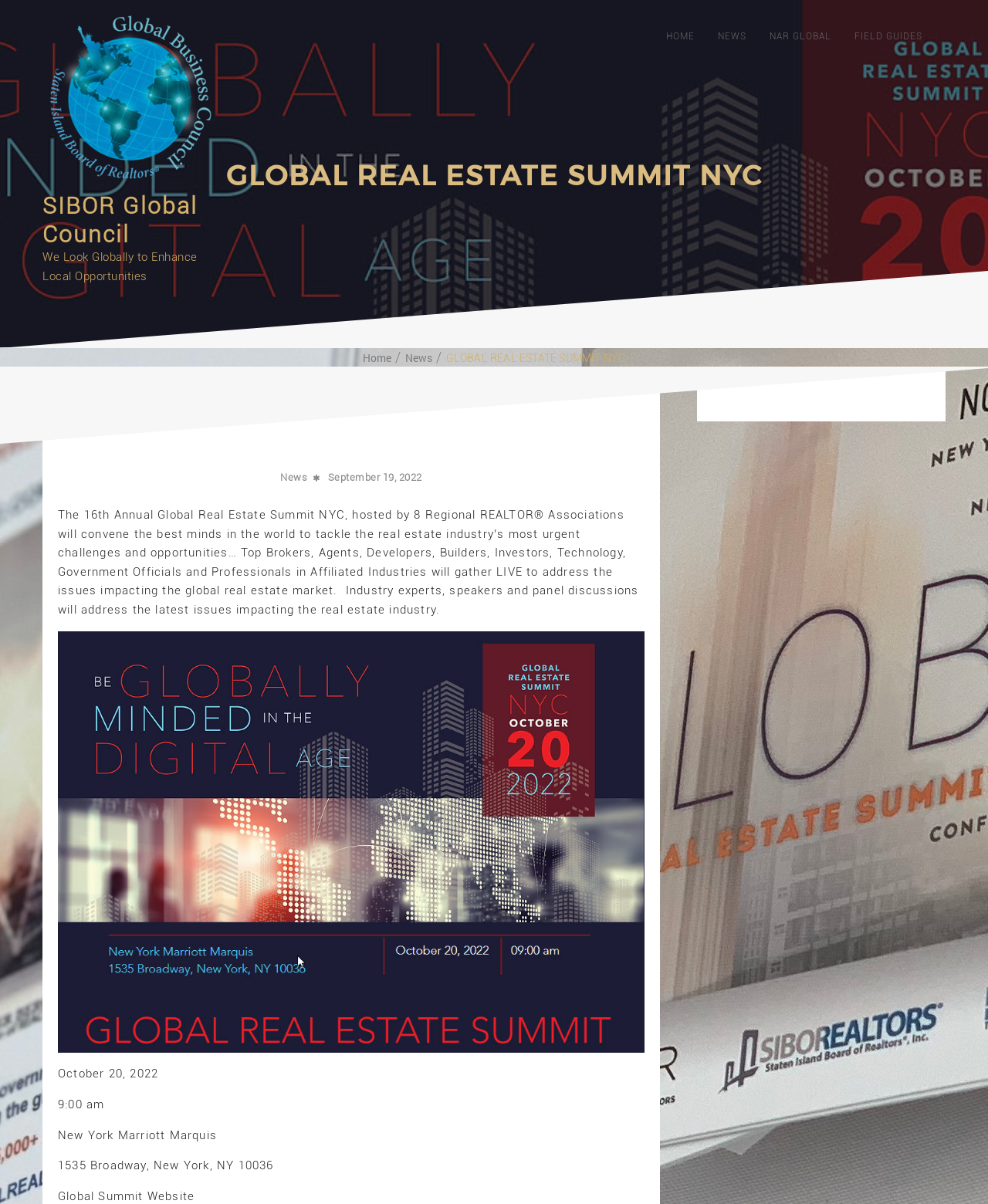Kindly provide the bounding box coordinates of the section you need to click on to fulfill the given instruction: "Click on SIBOR Global Council link".

[0.043, 0.146, 0.219, 0.157]